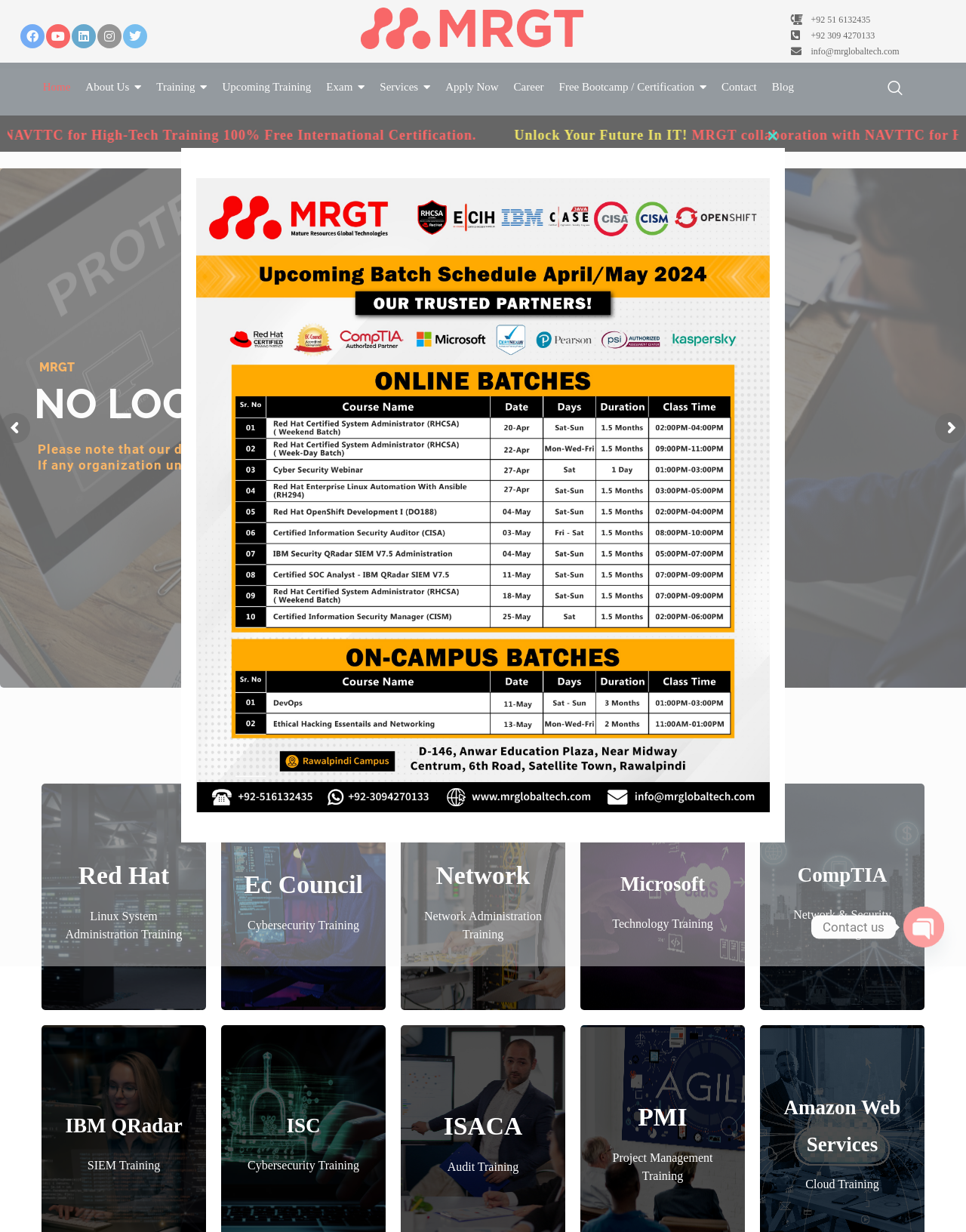Show the bounding box coordinates of the region that should be clicked to follow the instruction: "View Microsoft Technology Training."

[0.601, 0.636, 0.771, 0.82]